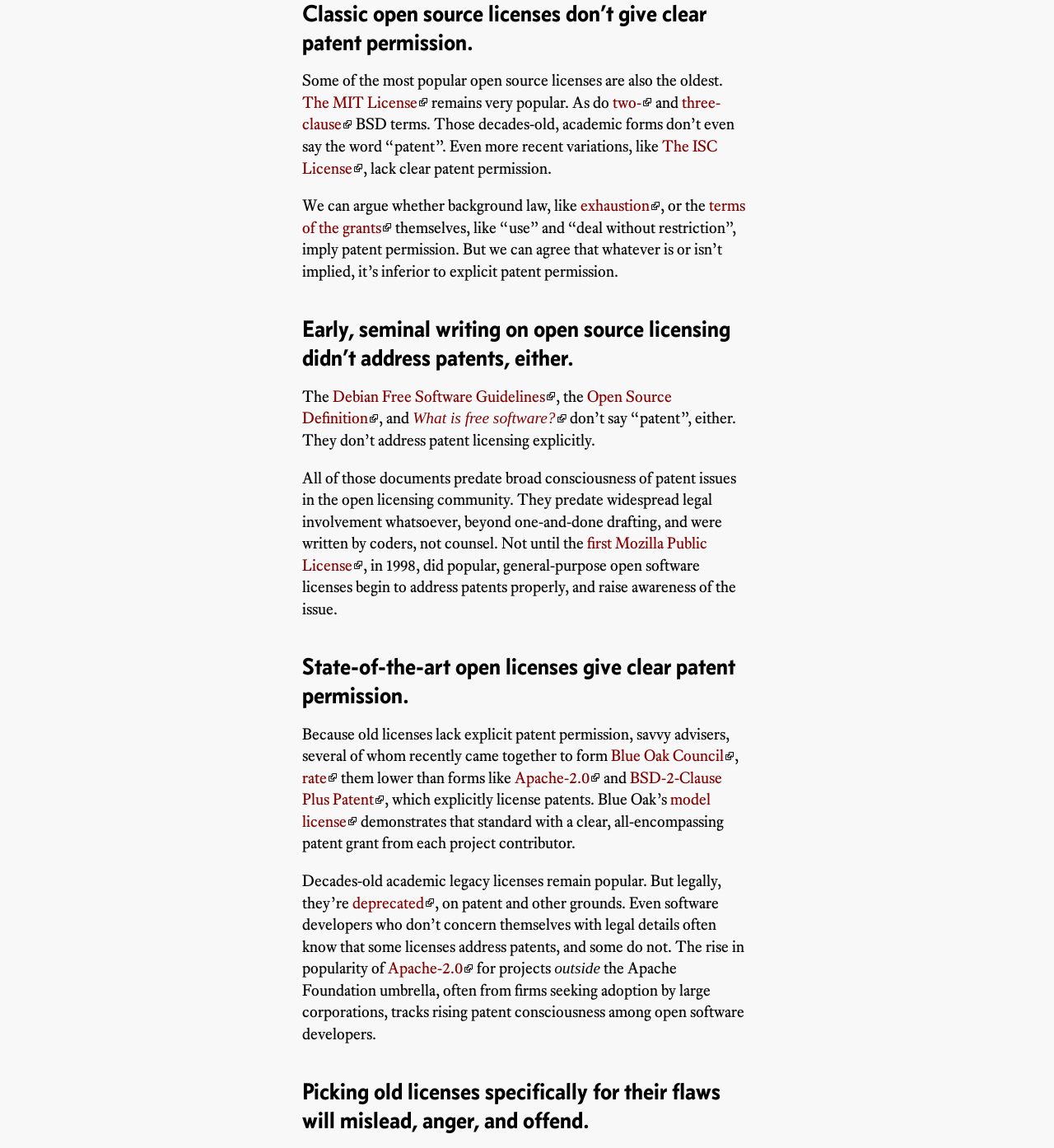What is the purpose of the Blue Oak Council?
Based on the screenshot, provide your answer in one word or phrase.

Rate licenses